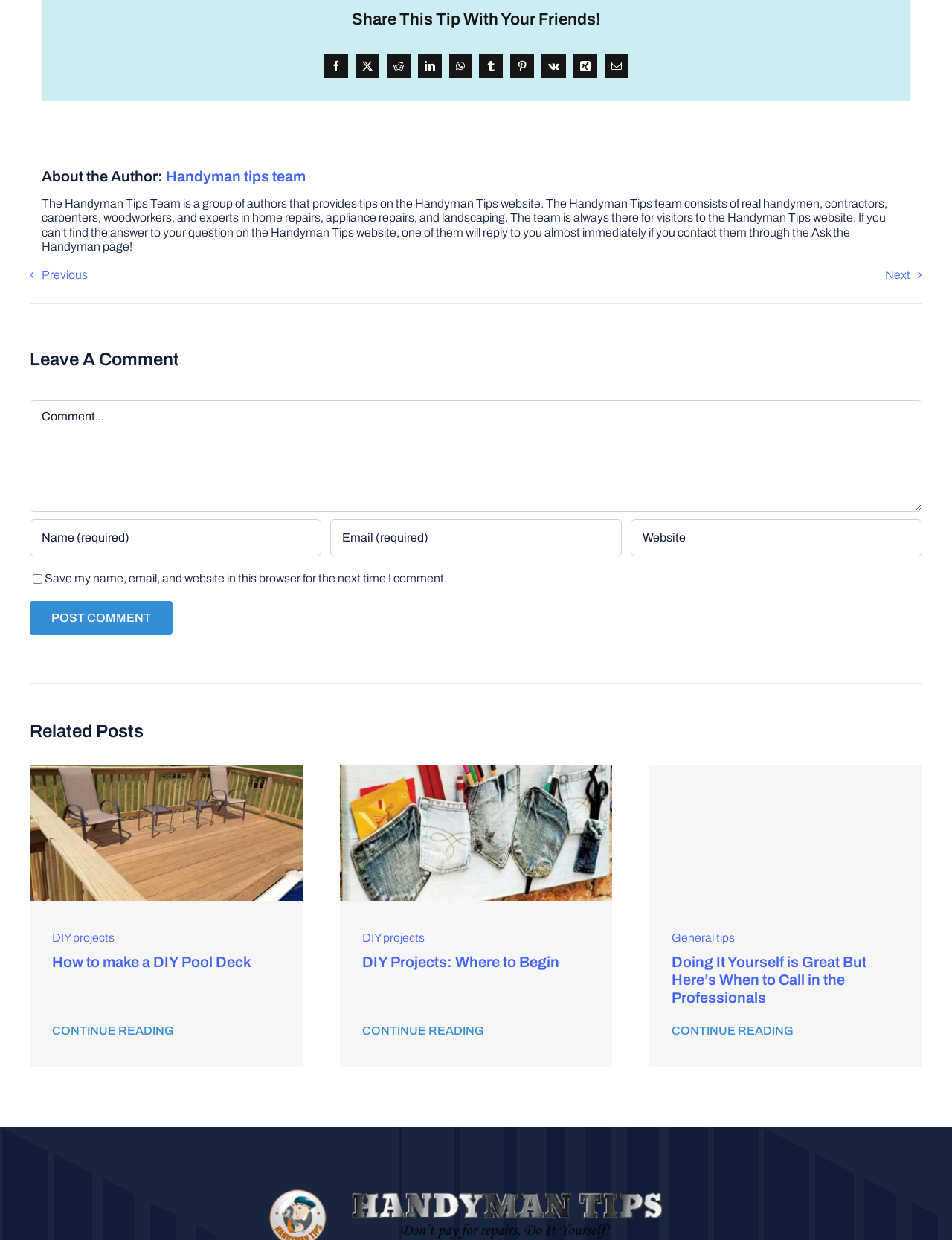What is the purpose of the checkbox?
From the image, respond using a single word or phrase.

Save comment information